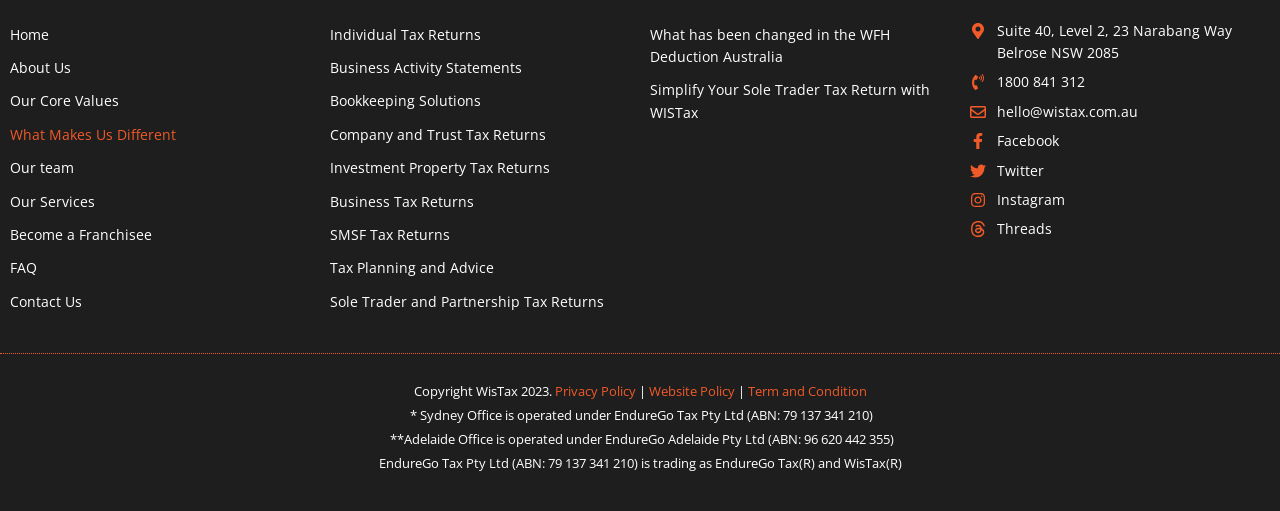What is the phone number of WisTax?
Refer to the screenshot and deliver a thorough answer to the question presented.

I found the phone number by looking at the link element located at the bottom of the page, which contains the phone number '1800 841 312'.